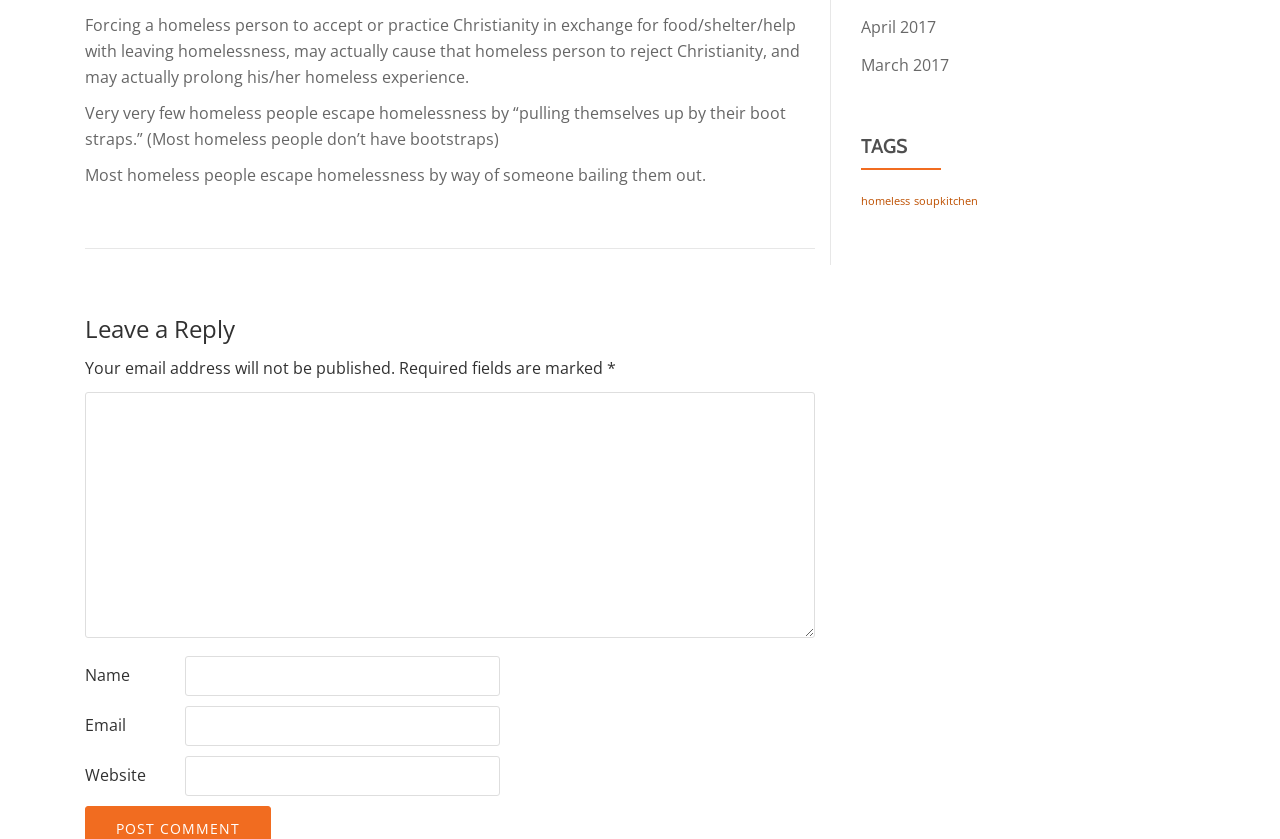What is the purpose of the textboxes?
Please look at the screenshot and answer using one word or phrase.

To leave a comment